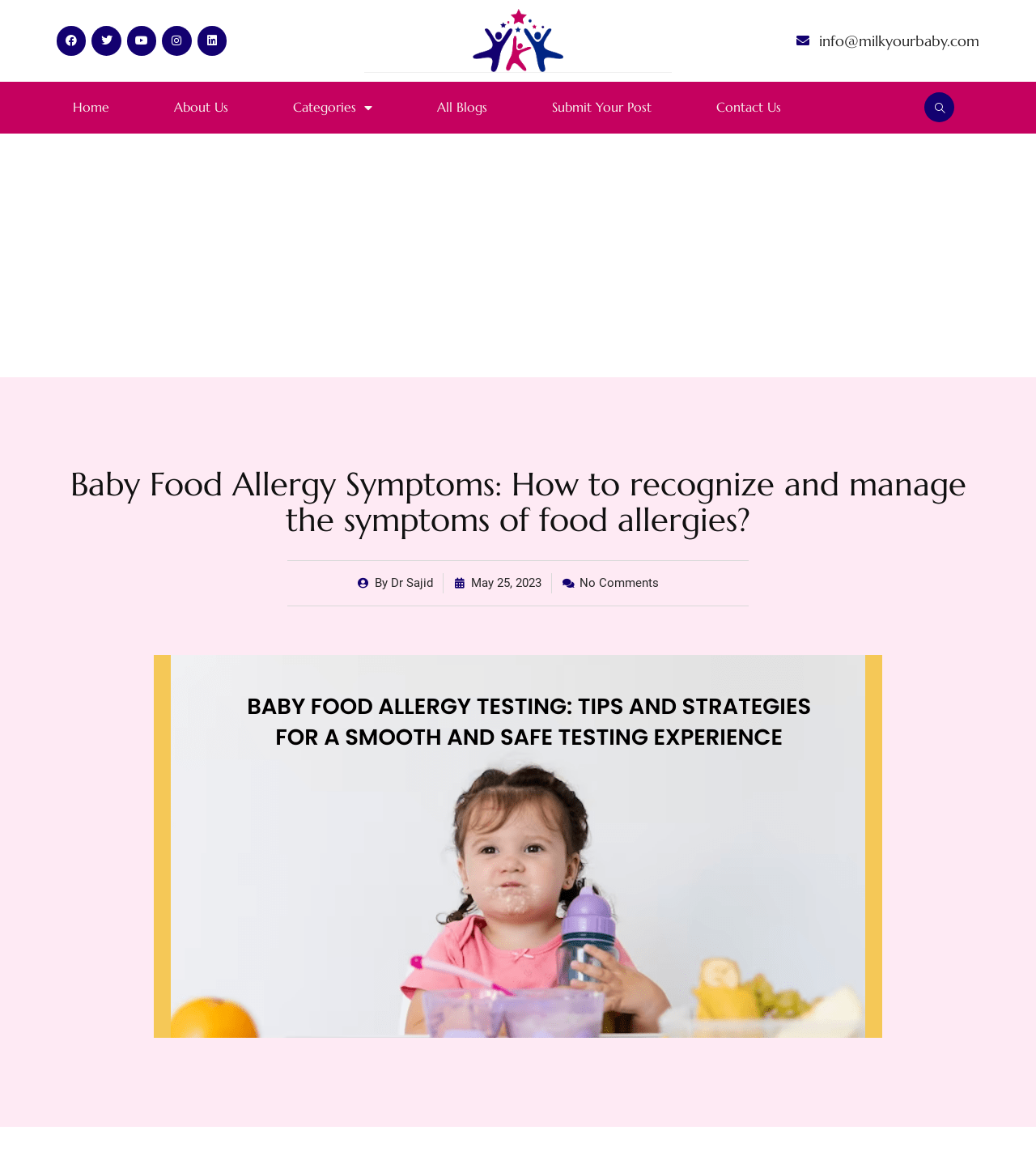Please identify the bounding box coordinates of the element's region that I should click in order to complete the following instruction: "Search for something". The bounding box coordinates consist of four float numbers between 0 and 1, i.e., [left, top, right, bottom].

[0.892, 0.078, 0.924, 0.106]